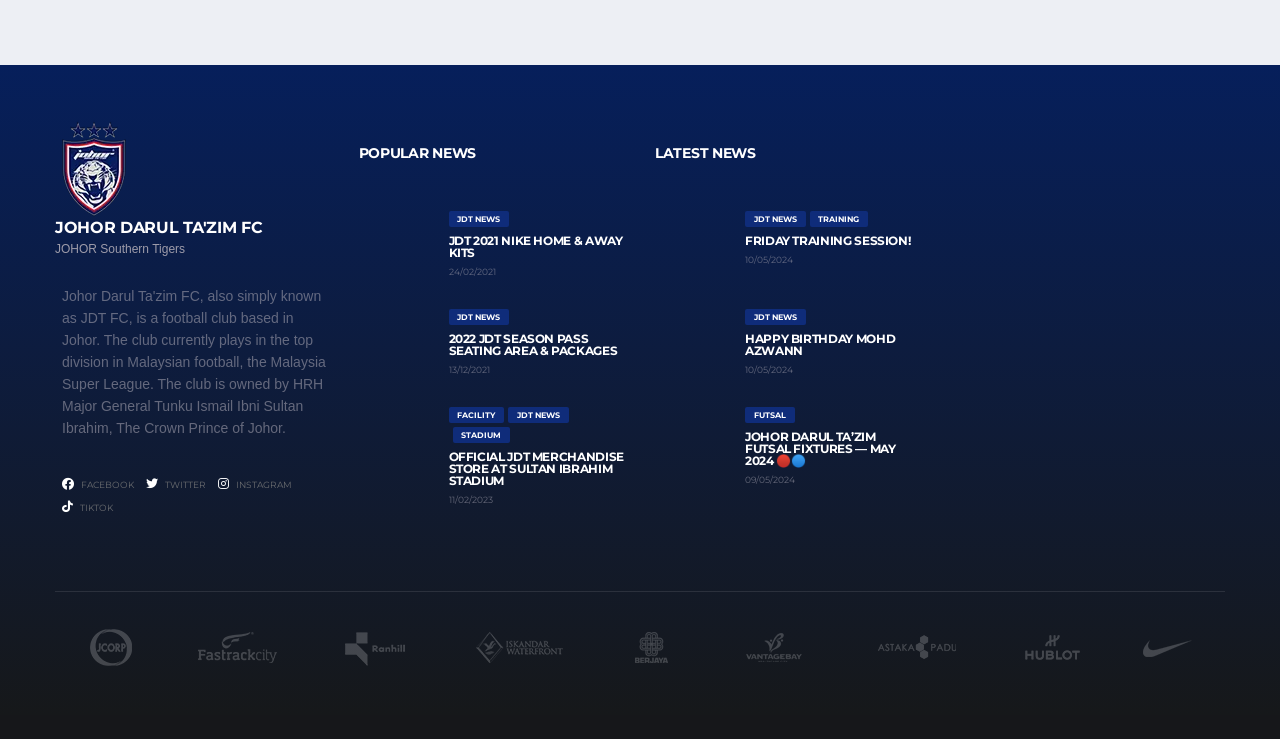Identify the bounding box coordinates of the element to click to follow this instruction: 'Visit the official JDT merchandise store'. Ensure the coordinates are four float values between 0 and 1, provided as [left, top, right, bottom].

[0.35, 0.608, 0.487, 0.661]